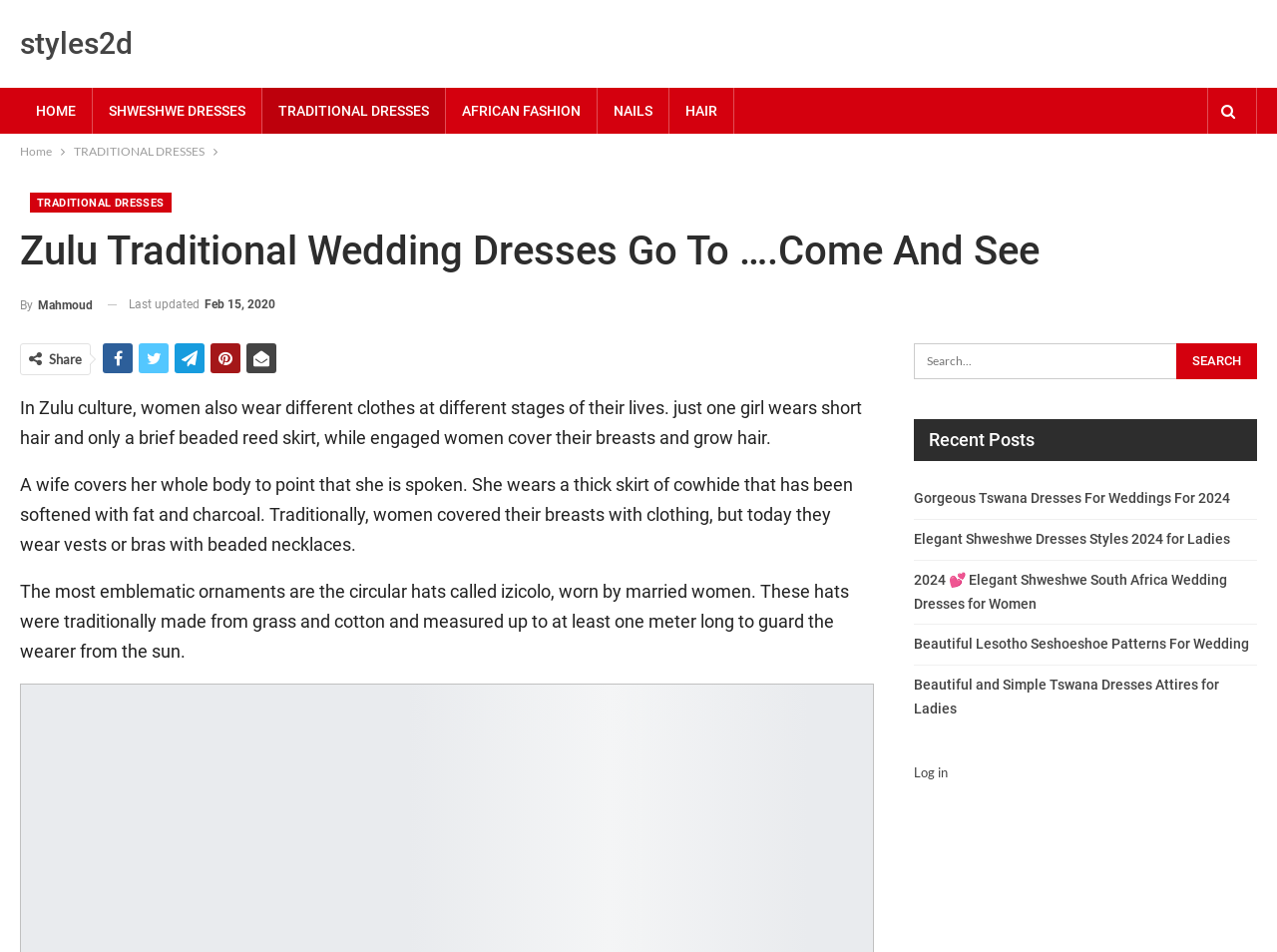Detail the various sections and features present on the webpage.

The webpage is about Zulu traditional wedding dresses, with a focus on the cultural significance of clothing in Zulu culture. At the top of the page, there is a navigation menu with links to "HOME", "SHWESHWE DRESSES", "TRADITIONAL DRESSES", "AFRICAN FASHION", "NAILS", and "HAIR". Below this menu, there is a breadcrumbs navigation section with links to "Home" and "TRADITIONAL DRESSES".

The main content of the page is divided into two sections. On the left side, there is a section with a heading "Zulu Traditional Wedding Dresses Go To ….Come And See" followed by a brief description of the cultural significance of clothing in Zulu culture. This section also includes links to share the content on social media and a timestamp indicating when the content was last updated.

On the right side, there is a sidebar with a search bar at the top, followed by a section titled "Recent Posts" with links to several articles about traditional wedding dresses from different African cultures. There are five links in total, each with a brief title describing the content of the article.

Throughout the page, there are several links to other articles and sections of the website, including a link to log in at the bottom of the sidebar. The overall layout of the page is organized and easy to navigate, with clear headings and concise text.